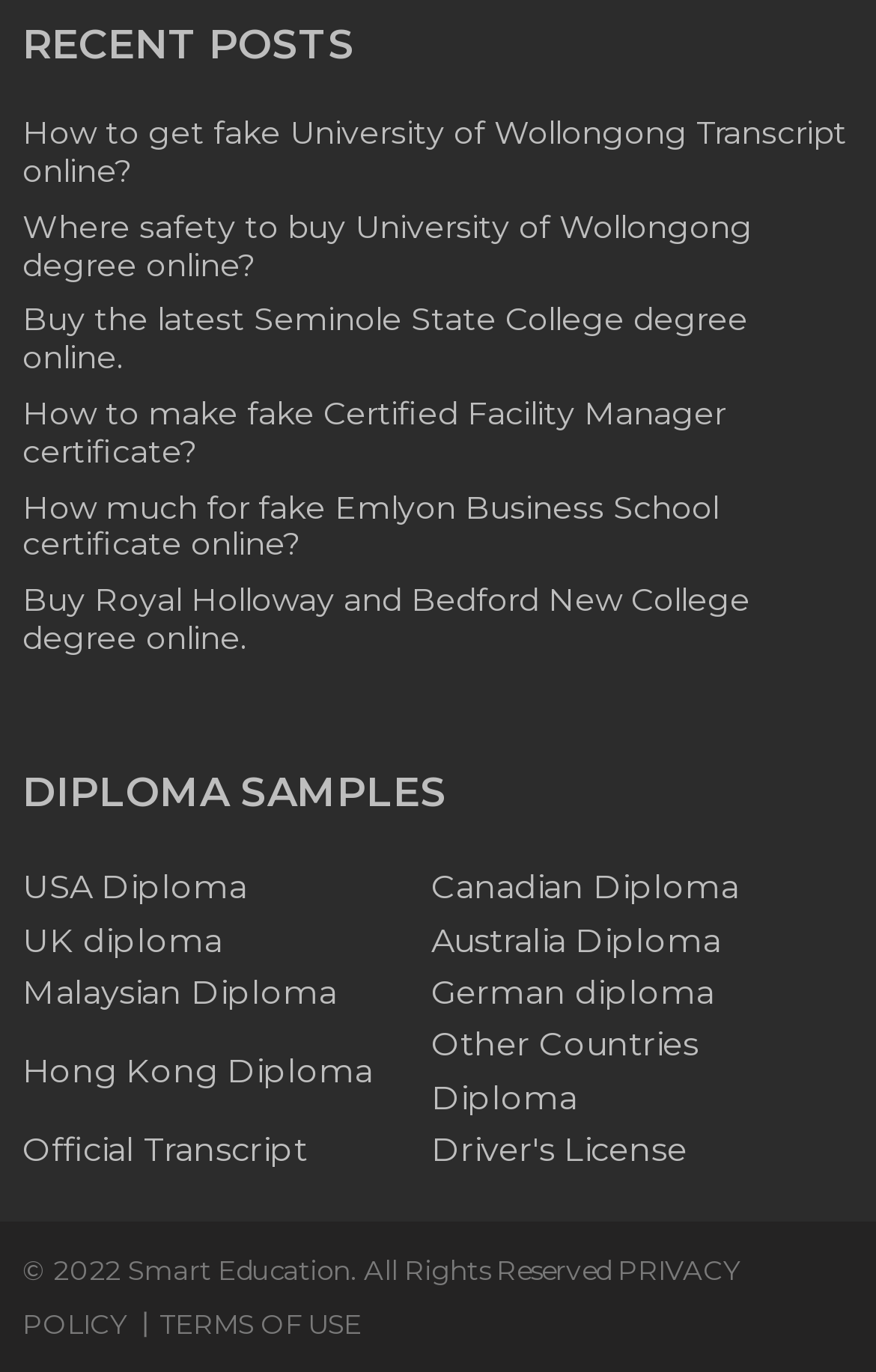What is the name of the organization that owns the copyright of this webpage?
Using the image as a reference, answer with just one word or a short phrase.

Smart Education